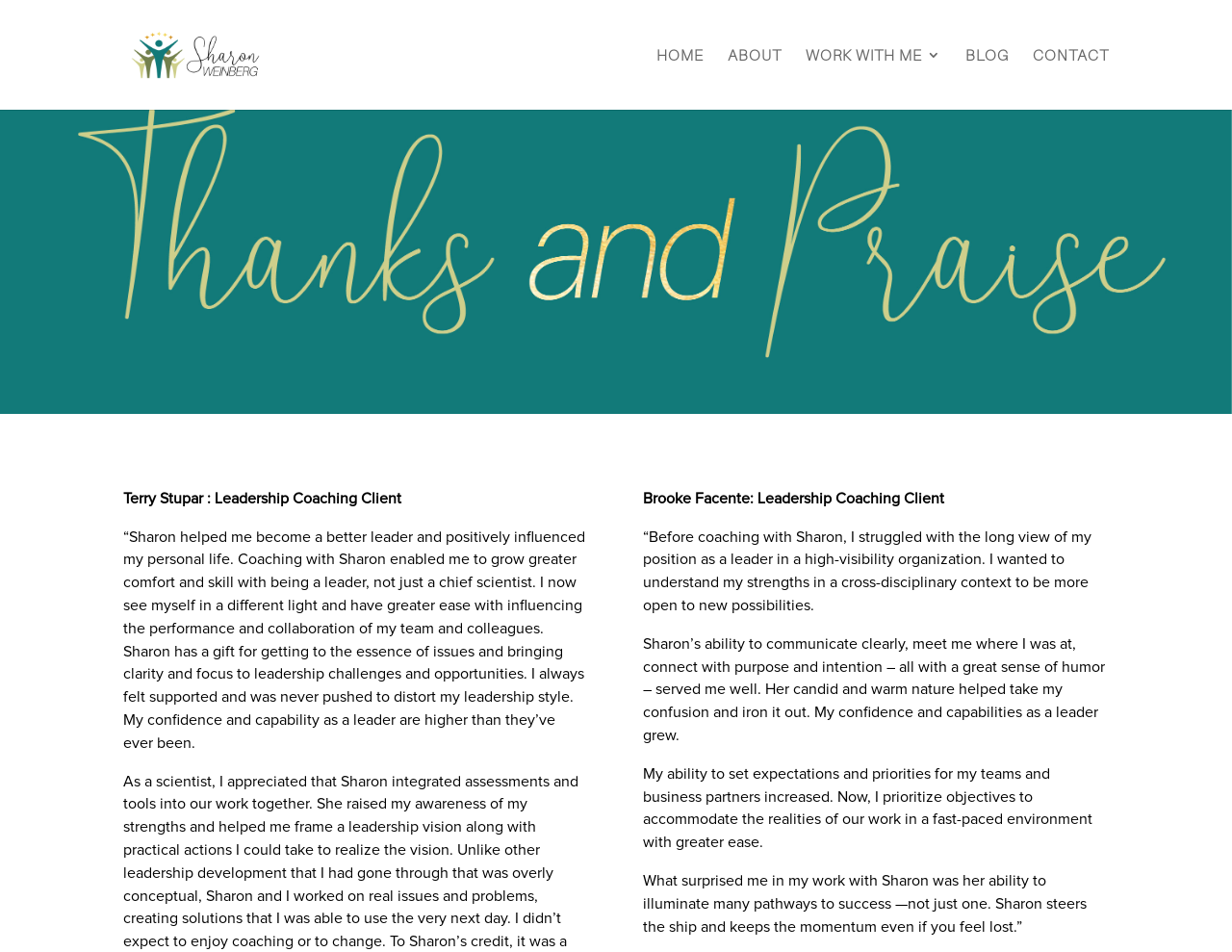Identify the bounding box for the given UI element using the description provided. Coordinates should be in the format (top-left x, top-left y, bottom-right x, bottom-right y) and must be between 0 and 1. Here is the description: parent_node: By title="cegen"

None